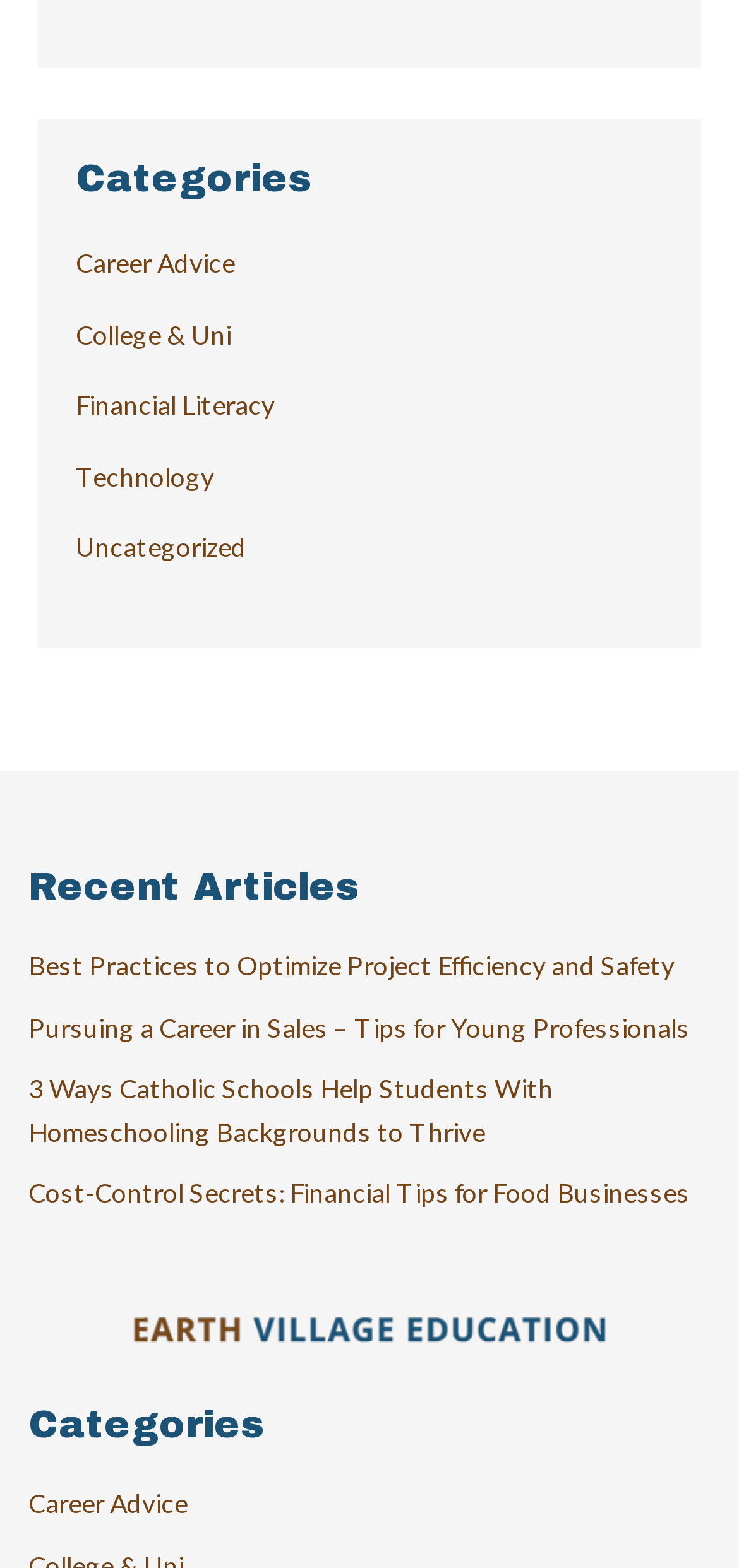Please identify the bounding box coordinates of the area that needs to be clicked to follow this instruction: "Read Best Practices to Optimize Project Efficiency and Safety".

[0.038, 0.605, 0.913, 0.626]